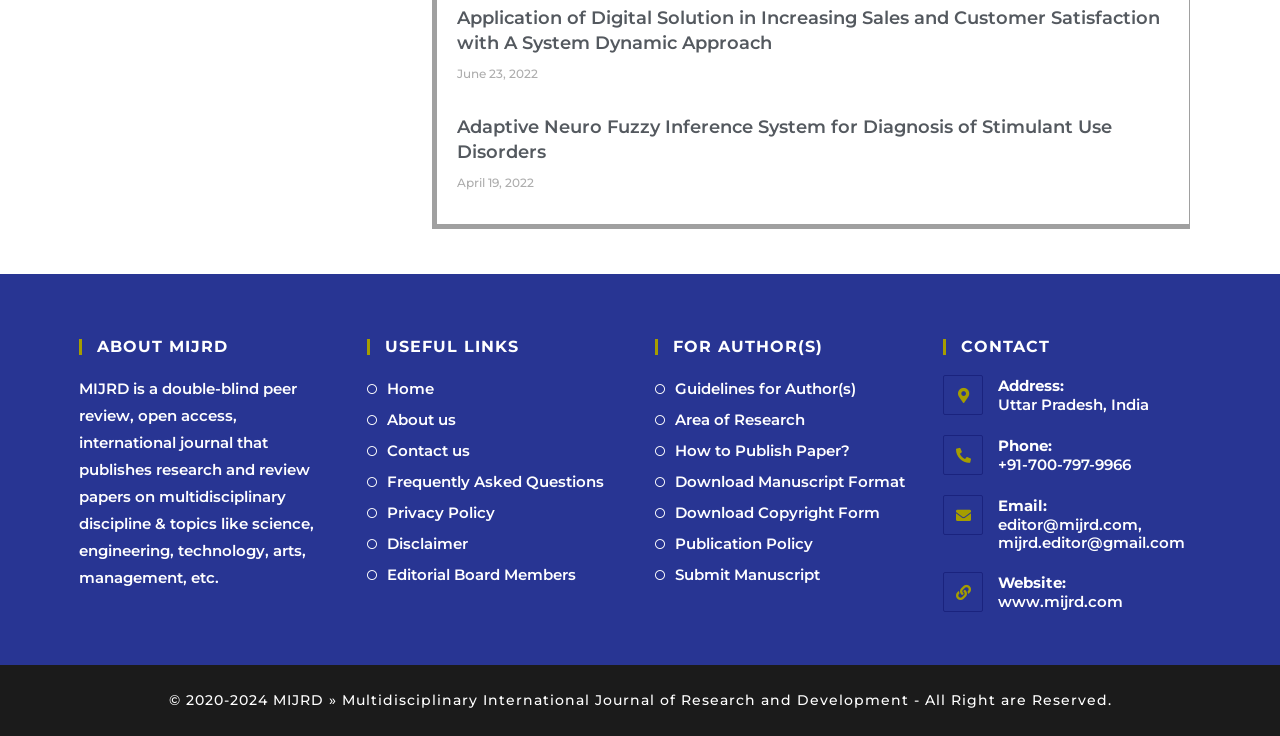How can authors submit their manuscripts?
Look at the image and respond to the question as thoroughly as possible.

The link to submit manuscripts can be found in the 'FOR AUTHOR(S)' section, where it is listed as one of the options for authors.